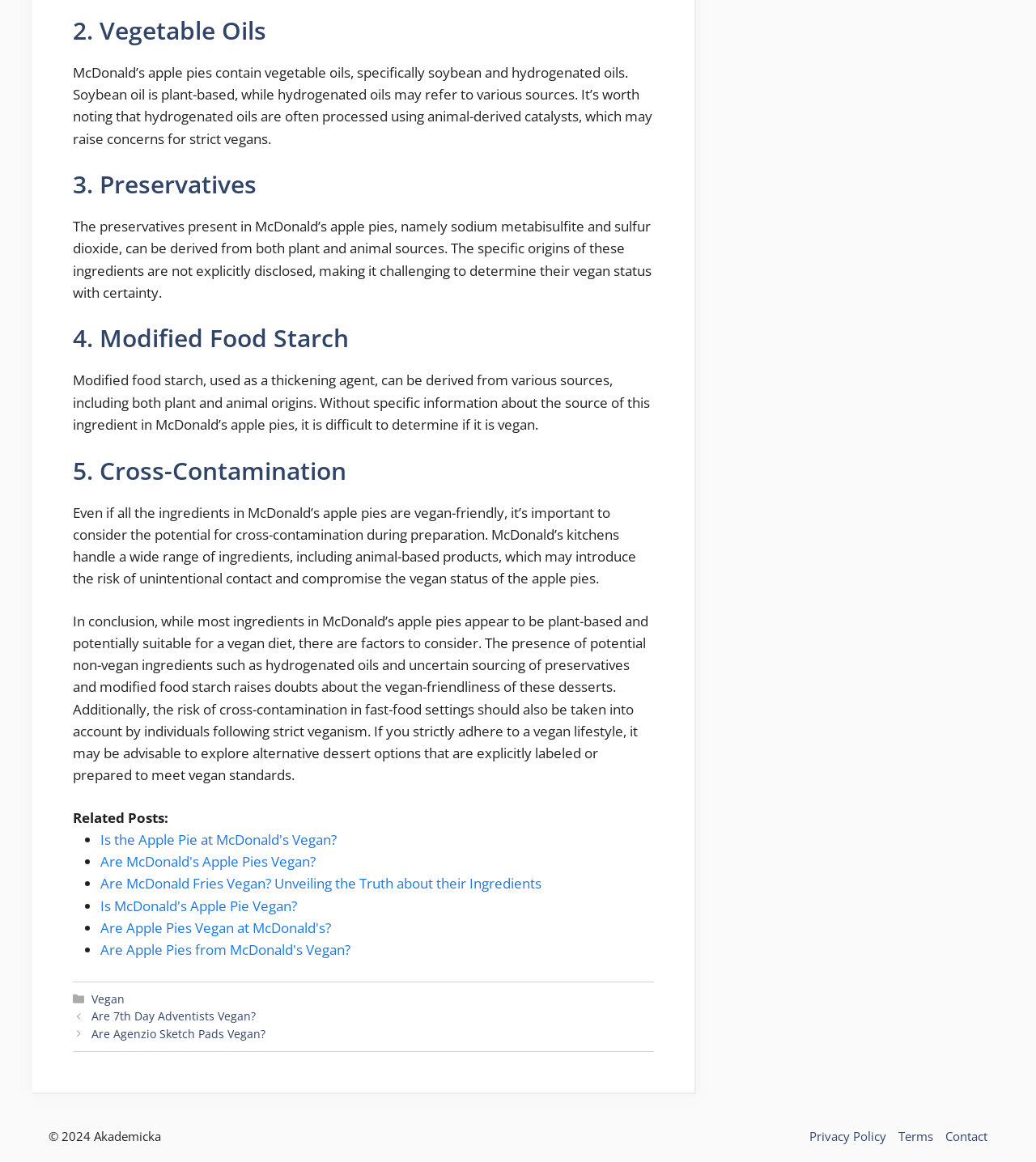Use a single word or phrase to answer the following:
What is the concern with hydrogenated oils?

Animal-derived catalysts